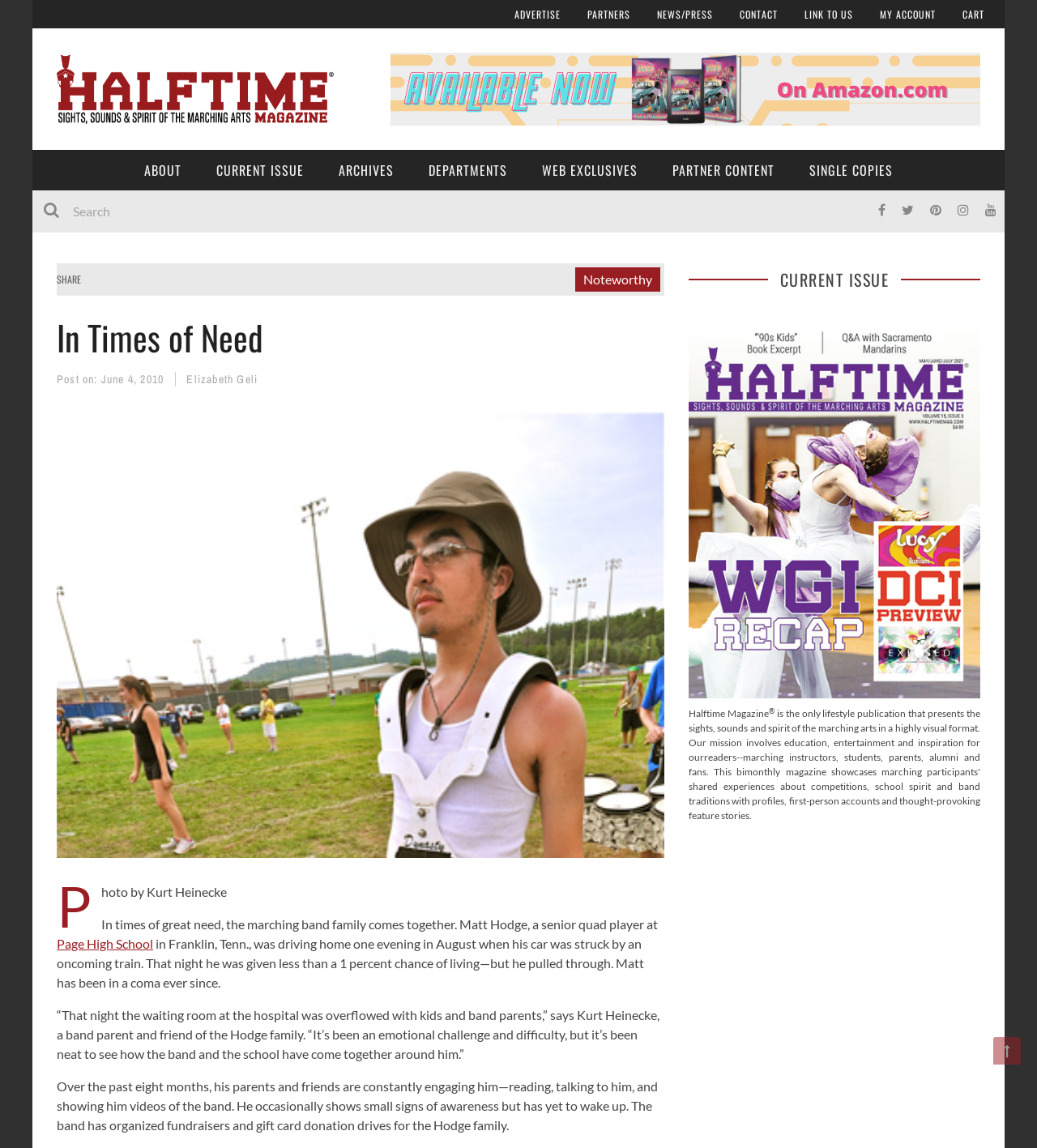Please pinpoint the bounding box coordinates for the region I should click to adhere to this instruction: "Search for something".

[0.031, 0.166, 0.5, 0.203]